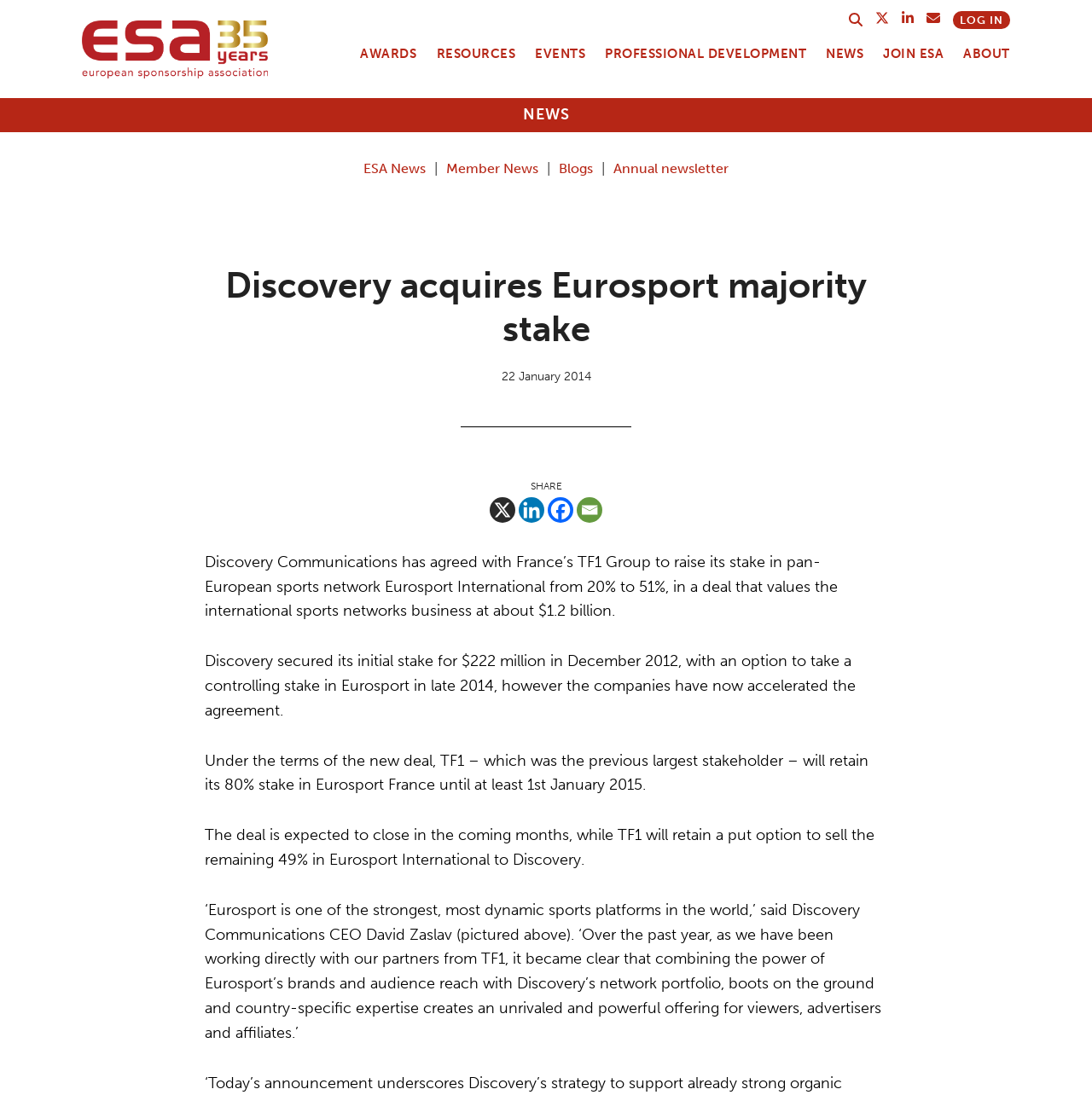What is the stake percentage of Discovery in Eurosport International?
Using the visual information, reply with a single word or short phrase.

51%